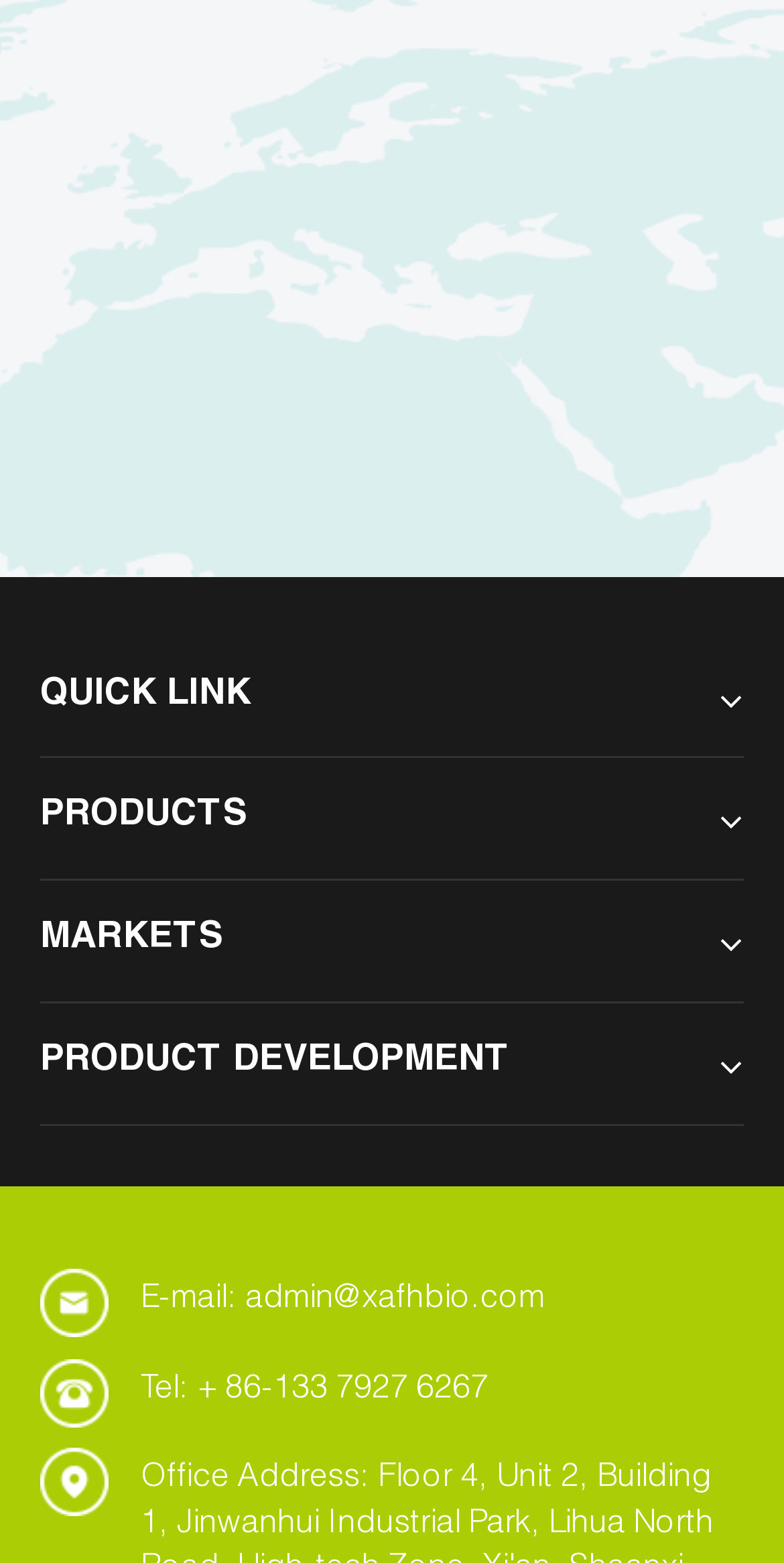Pinpoint the bounding box coordinates for the area that should be clicked to perform the following instruction: "Call us at + 86-133 7927 6267".

[0.051, 0.868, 0.623, 0.913]